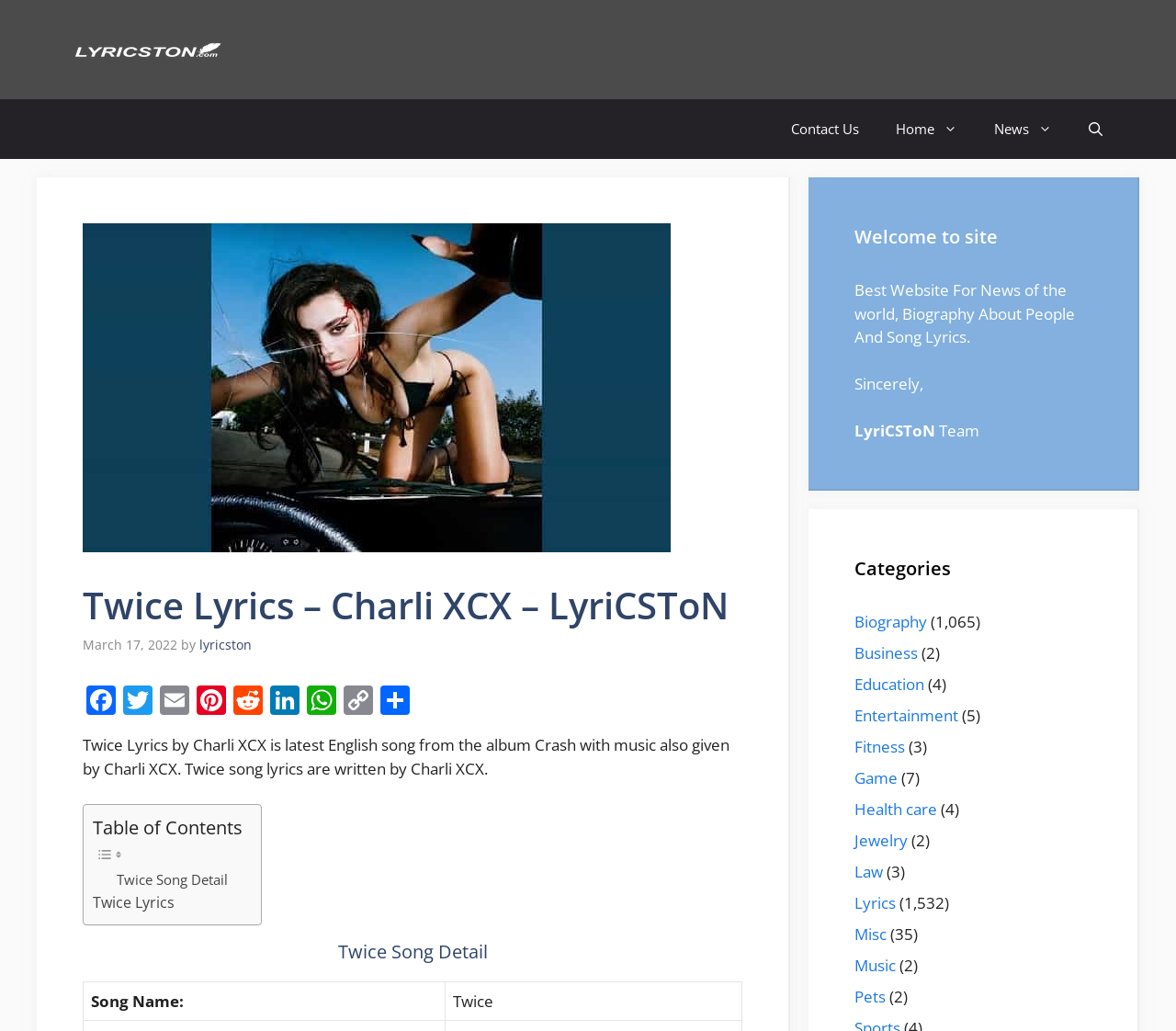Specify the bounding box coordinates for the region that must be clicked to perform the given instruction: "Share the lyrics on social media".

[0.32, 0.665, 0.352, 0.697]